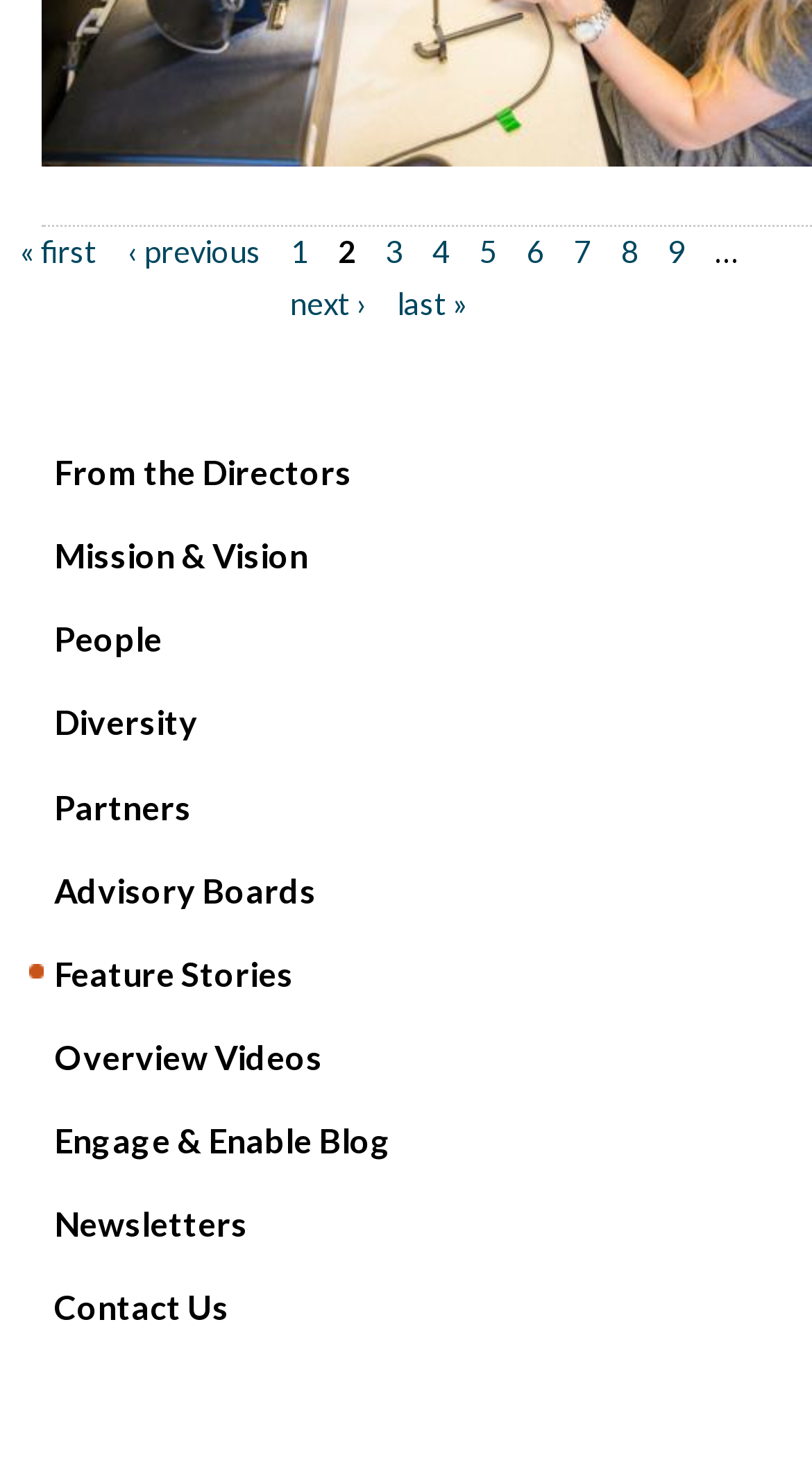Using the description: "6", identify the bounding box of the corresponding UI element in the screenshot.

[0.649, 0.159, 0.669, 0.184]